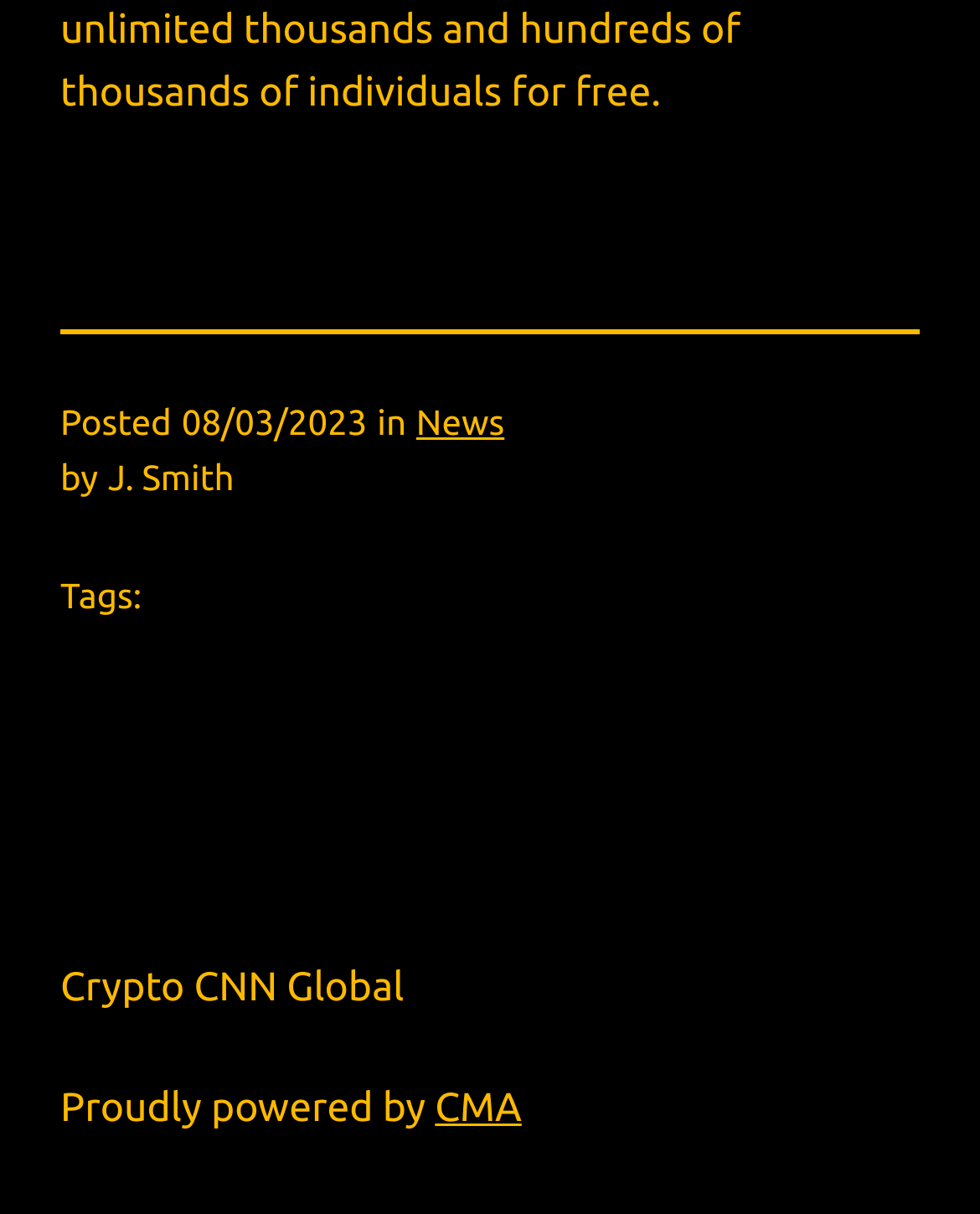Who is the author of the article?
Look at the image and respond with a single word or a short phrase.

J. Smith